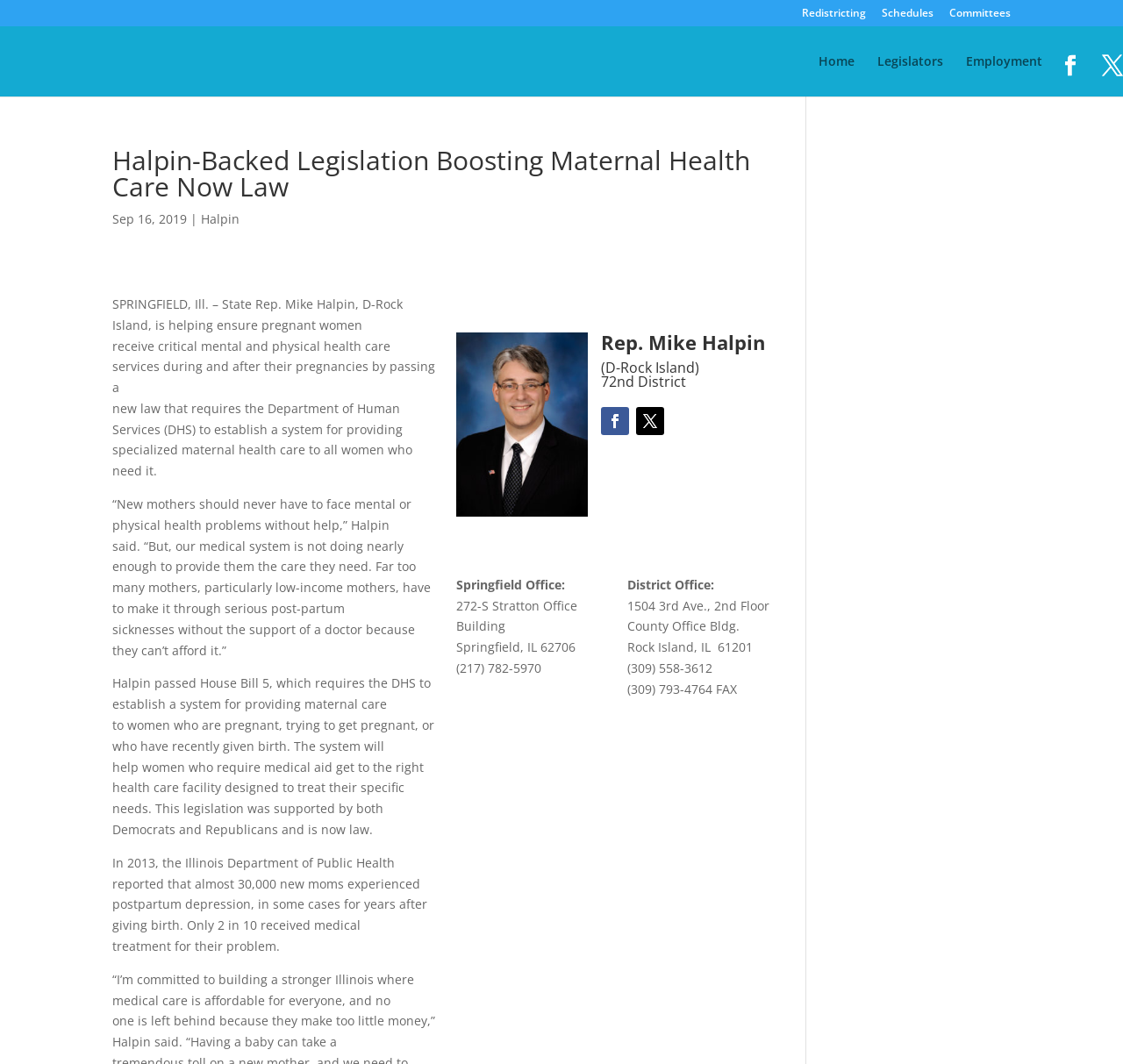Identify the bounding box coordinates for the UI element described as: "Schedules". The coordinates should be provided as four floats between 0 and 1: [left, top, right, bottom].

[0.785, 0.007, 0.831, 0.025]